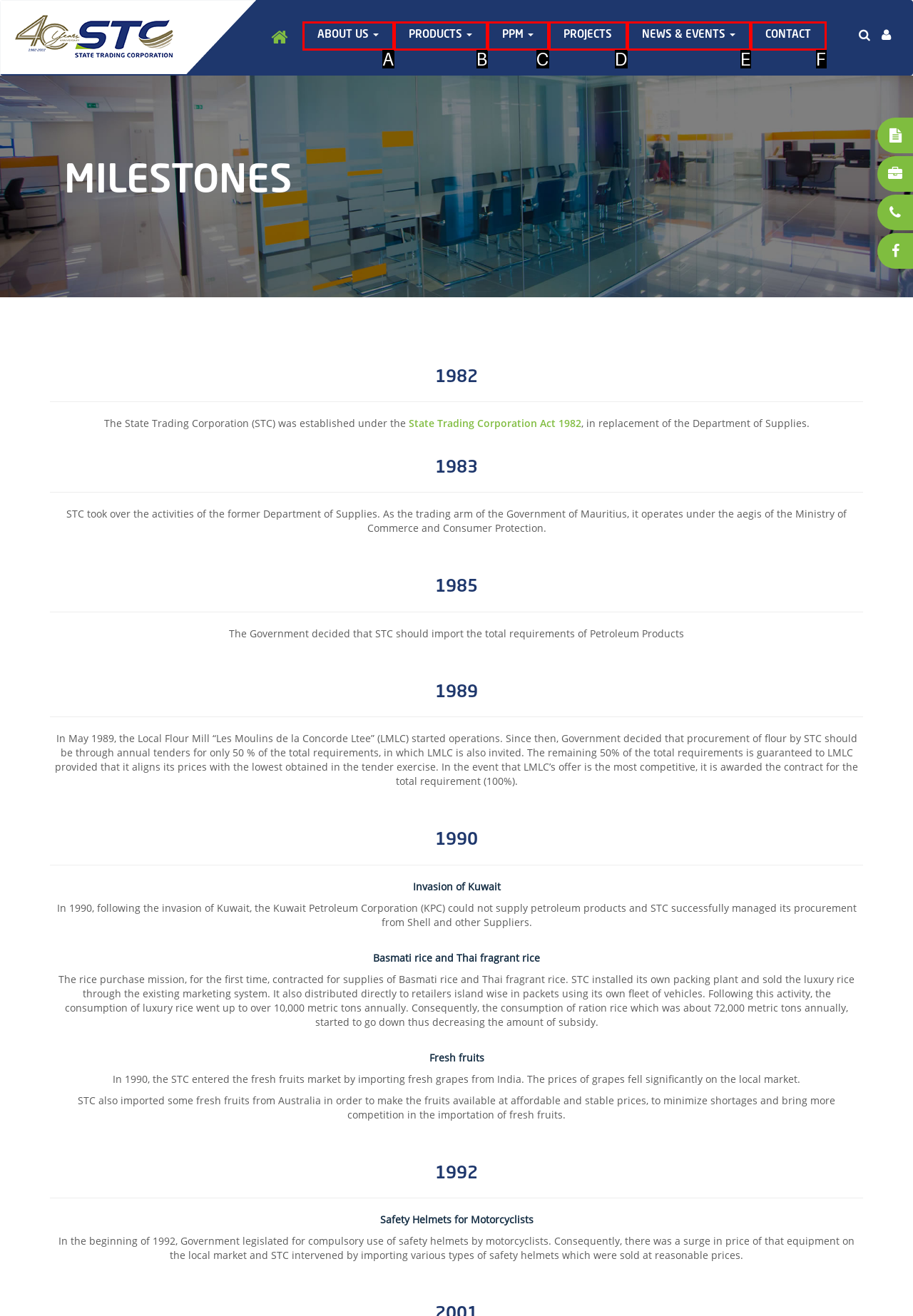Pinpoint the HTML element that fits the description: PPM
Answer by providing the letter of the correct option.

C